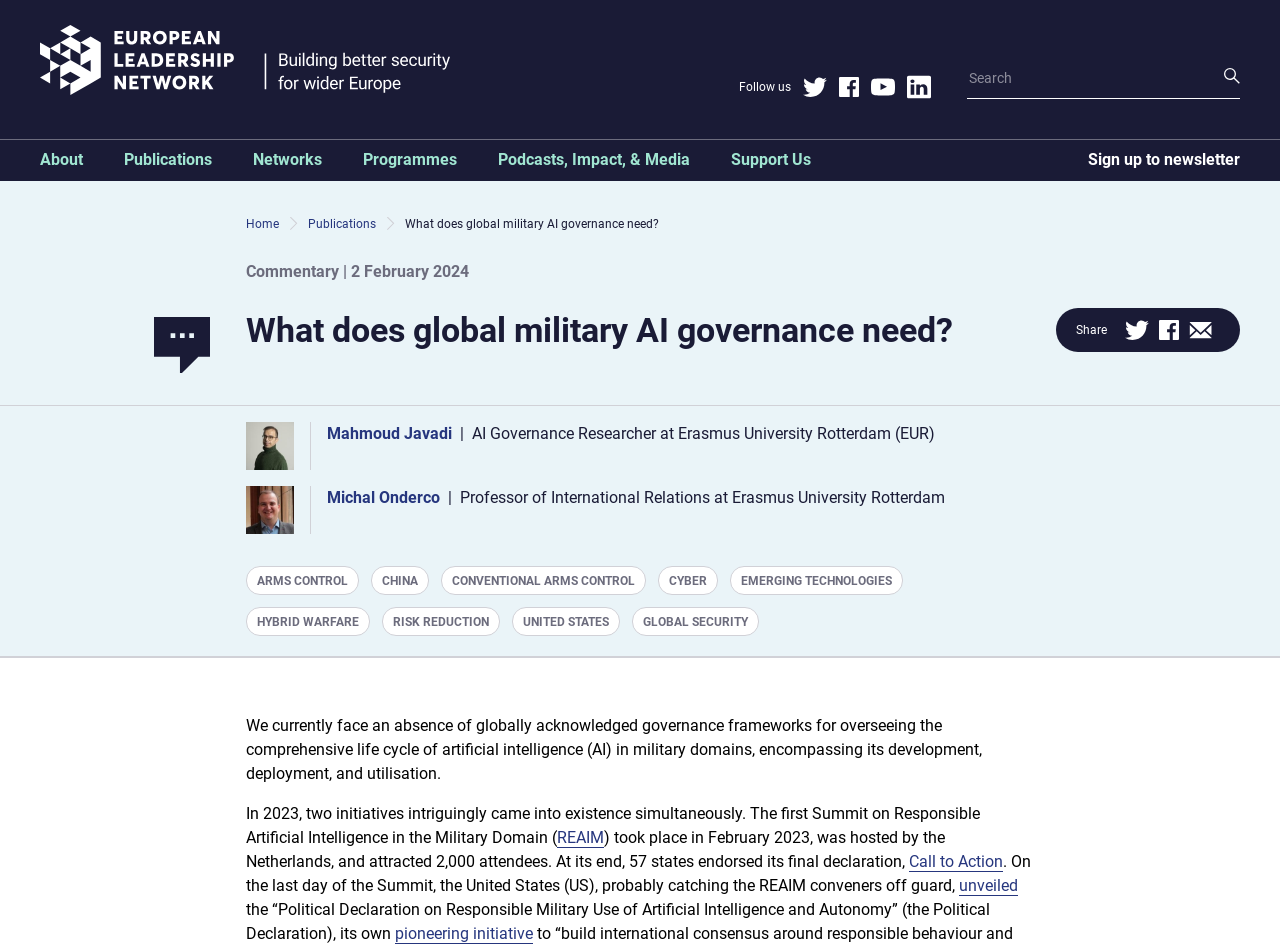Locate the bounding box coordinates of the clickable area to execute the instruction: "Search". Provide the coordinates as four float numbers between 0 and 1, represented as [left, top, right, bottom].

[0.755, 0.061, 0.969, 0.104]